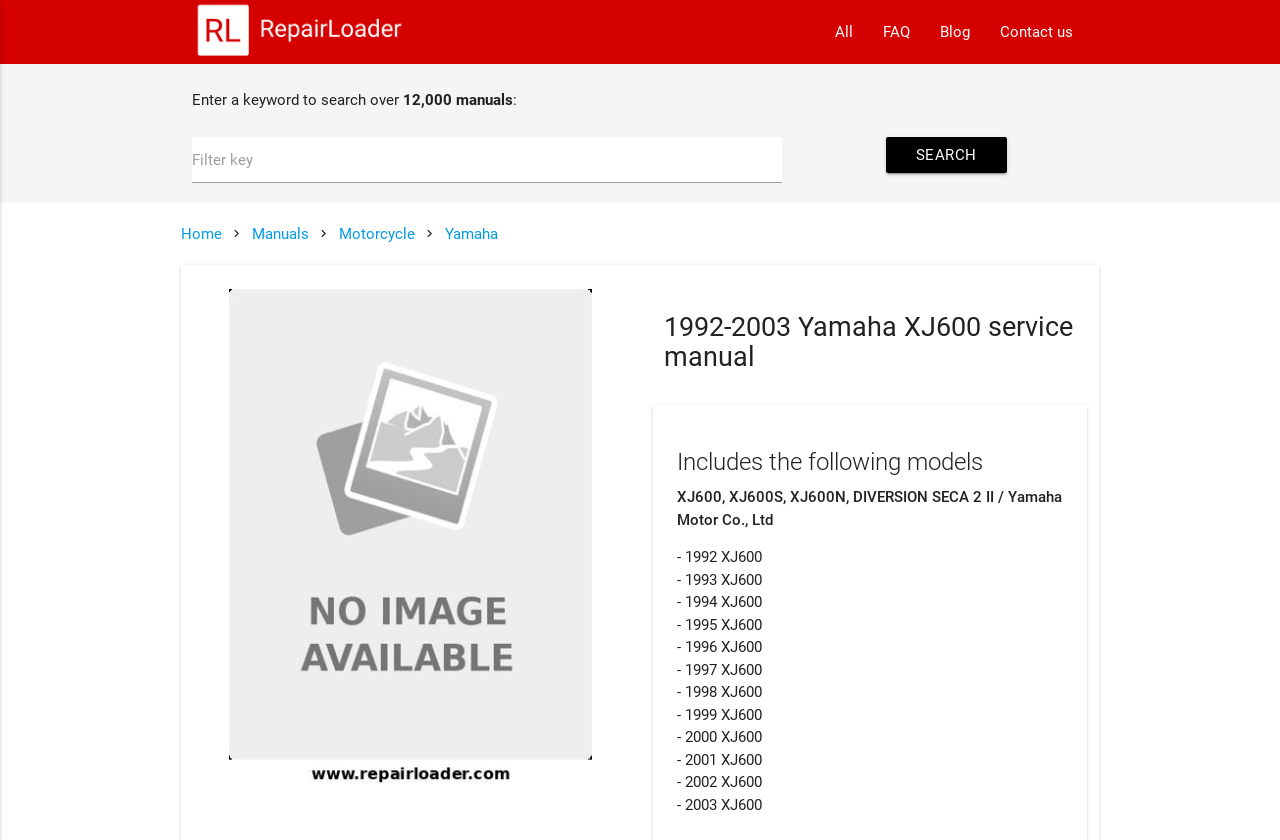Extract the text of the main heading from the webpage.

1992-2003 Yamaha XJ600 service manual